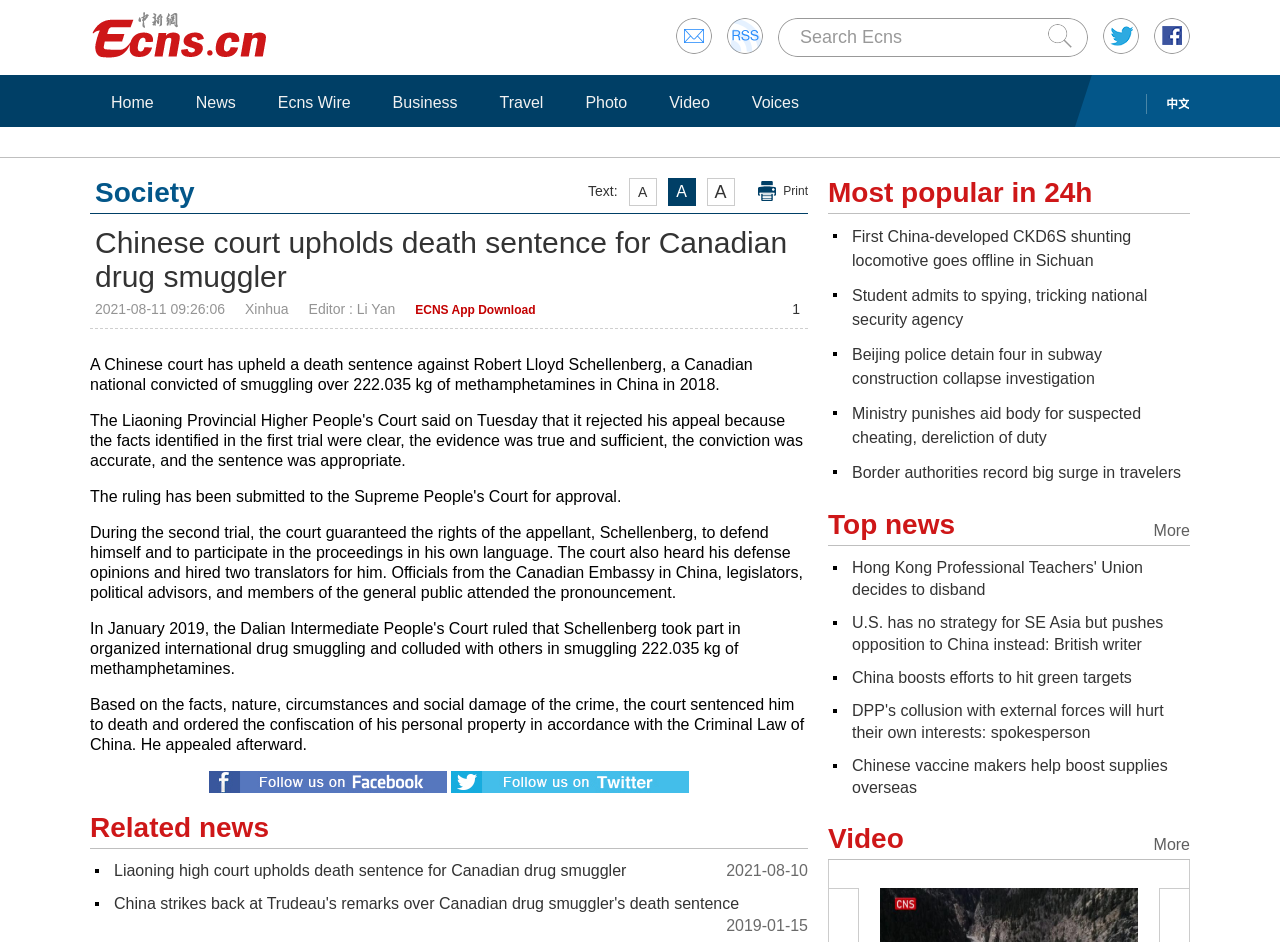Determine the bounding box coordinates of the UI element described below. Use the format (top-left x, top-left y, bottom-right x, bottom-right y) with floating point numbers between 0 and 1: Travel

[0.382, 0.098, 0.433, 0.12]